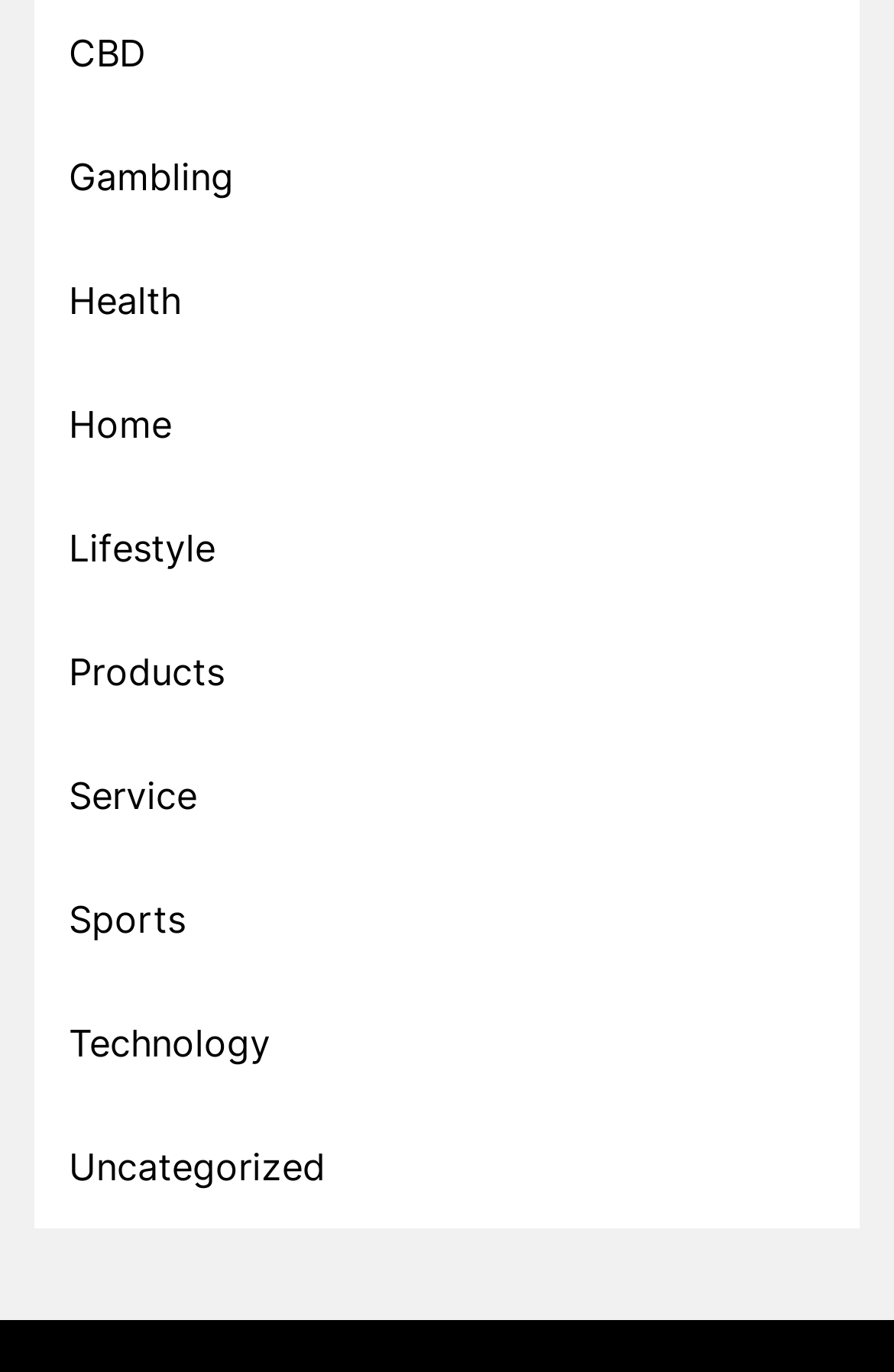Pinpoint the bounding box coordinates of the clickable element needed to complete the instruction: "browse Uncategorized articles". The coordinates should be provided as four float numbers between 0 and 1: [left, top, right, bottom].

[0.077, 0.83, 0.364, 0.87]